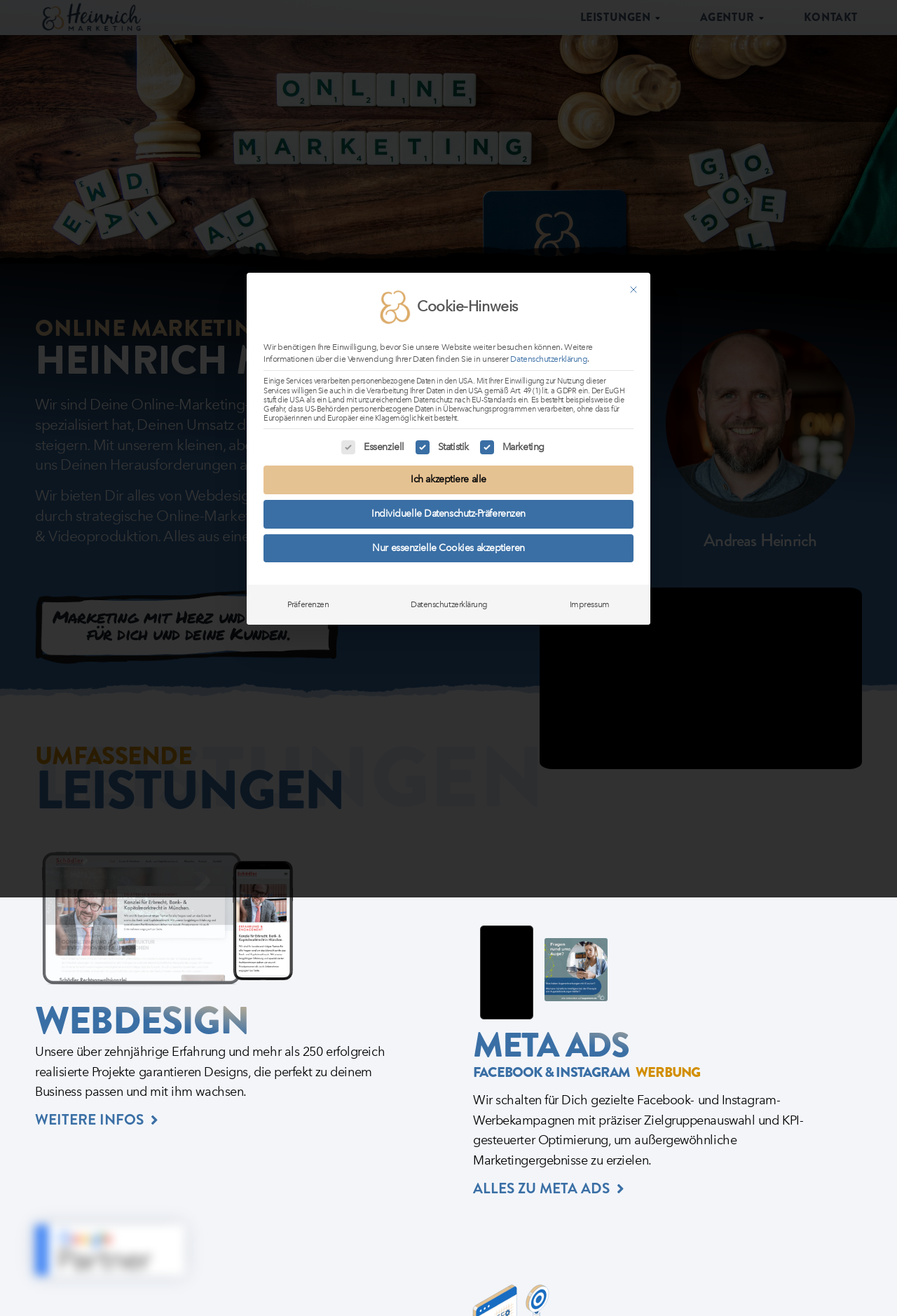What is the purpose of the 'OPEN LEISTUNGEN' button?
Answer the question with a single word or phrase, referring to the image.

To open a menu